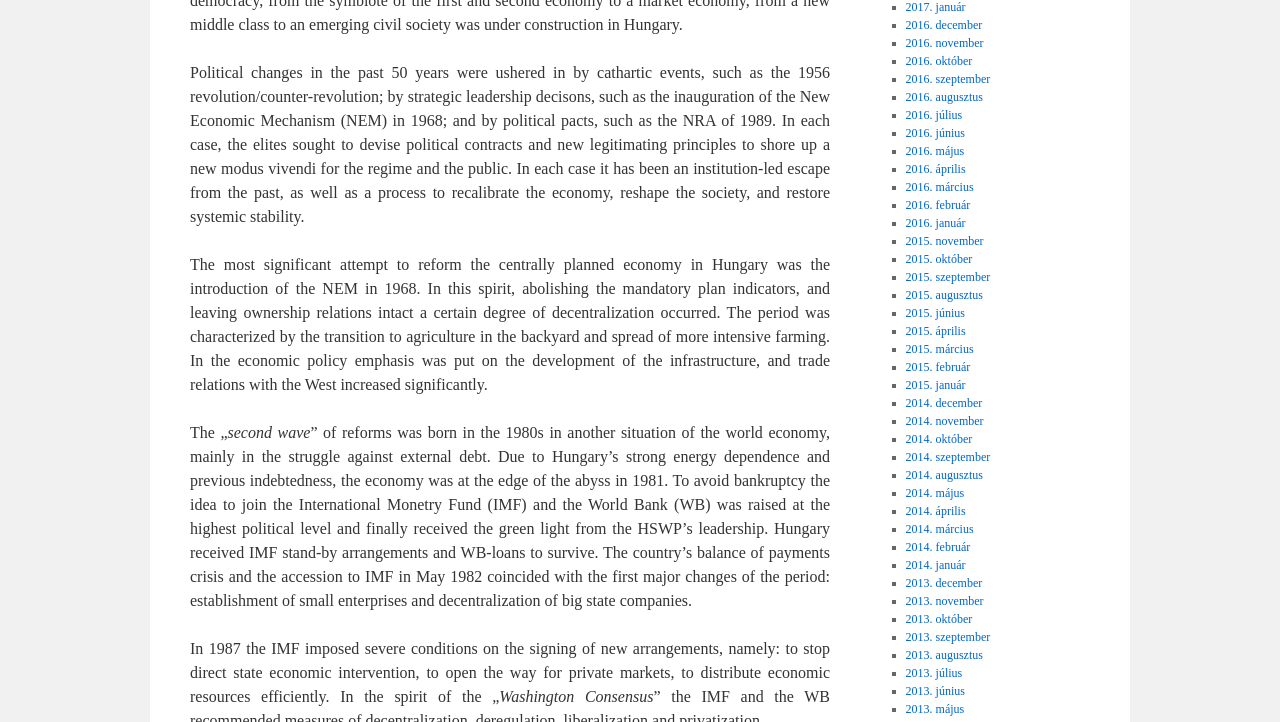What is the name of the economic mechanism introduced in Hungary in 1968?
Answer the question in as much detail as possible.

The text states that 'The most significant attempt to reform the centrally planned economy in Hungary was the introduction of the NEM in 1968.' This indicates that the name of the economic mechanism introduced in Hungary in 1968 is NEM.